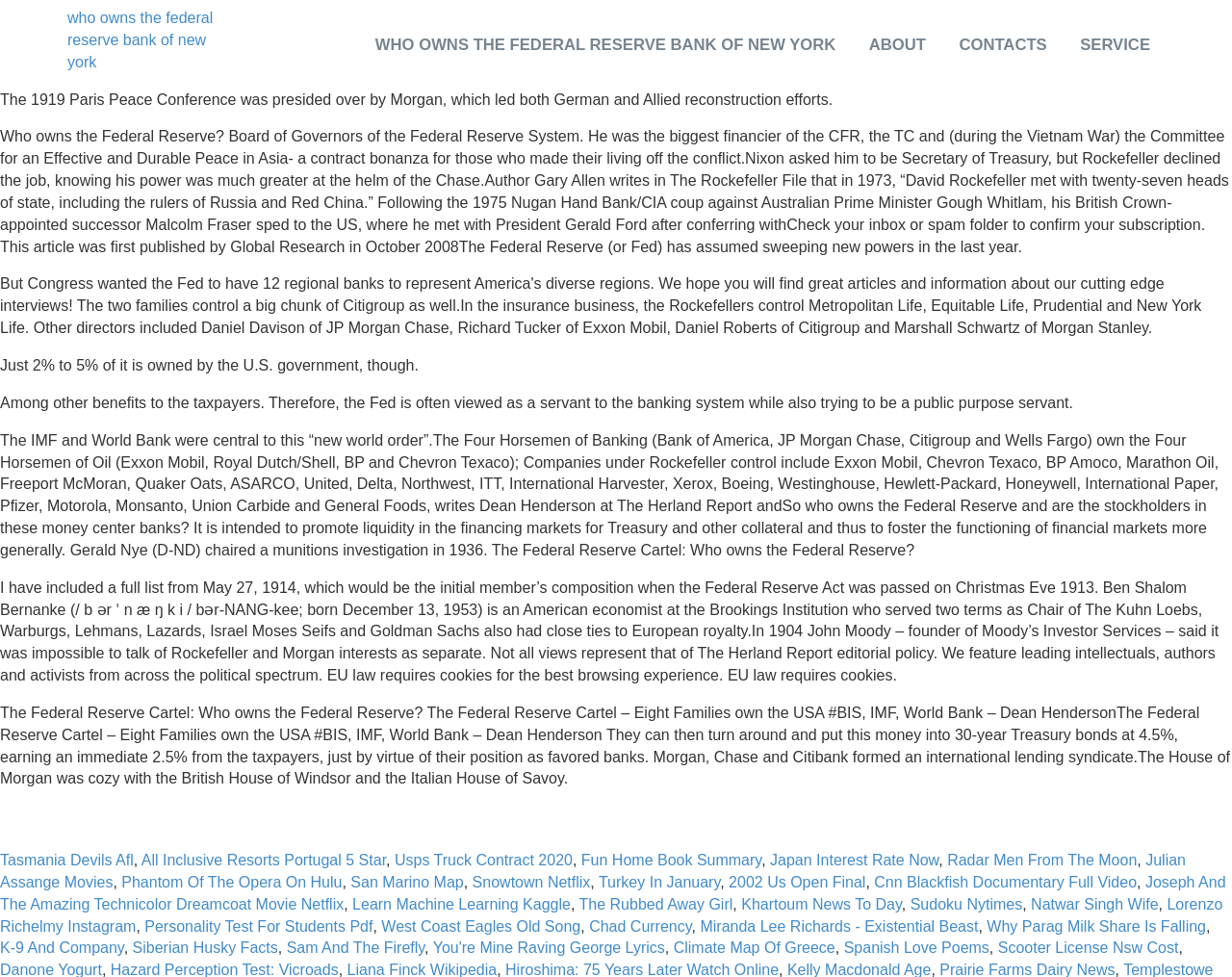What is the name of the economist mentioned in the webpage?
Please analyze the image and answer the question with as much detail as possible.

The webpage mentions Ben Shalom Bernanke, an American economist who served as the Chair of the Federal Reserve. His name is mentioned in the context of discussing the Federal Reserve's history and its leadership.